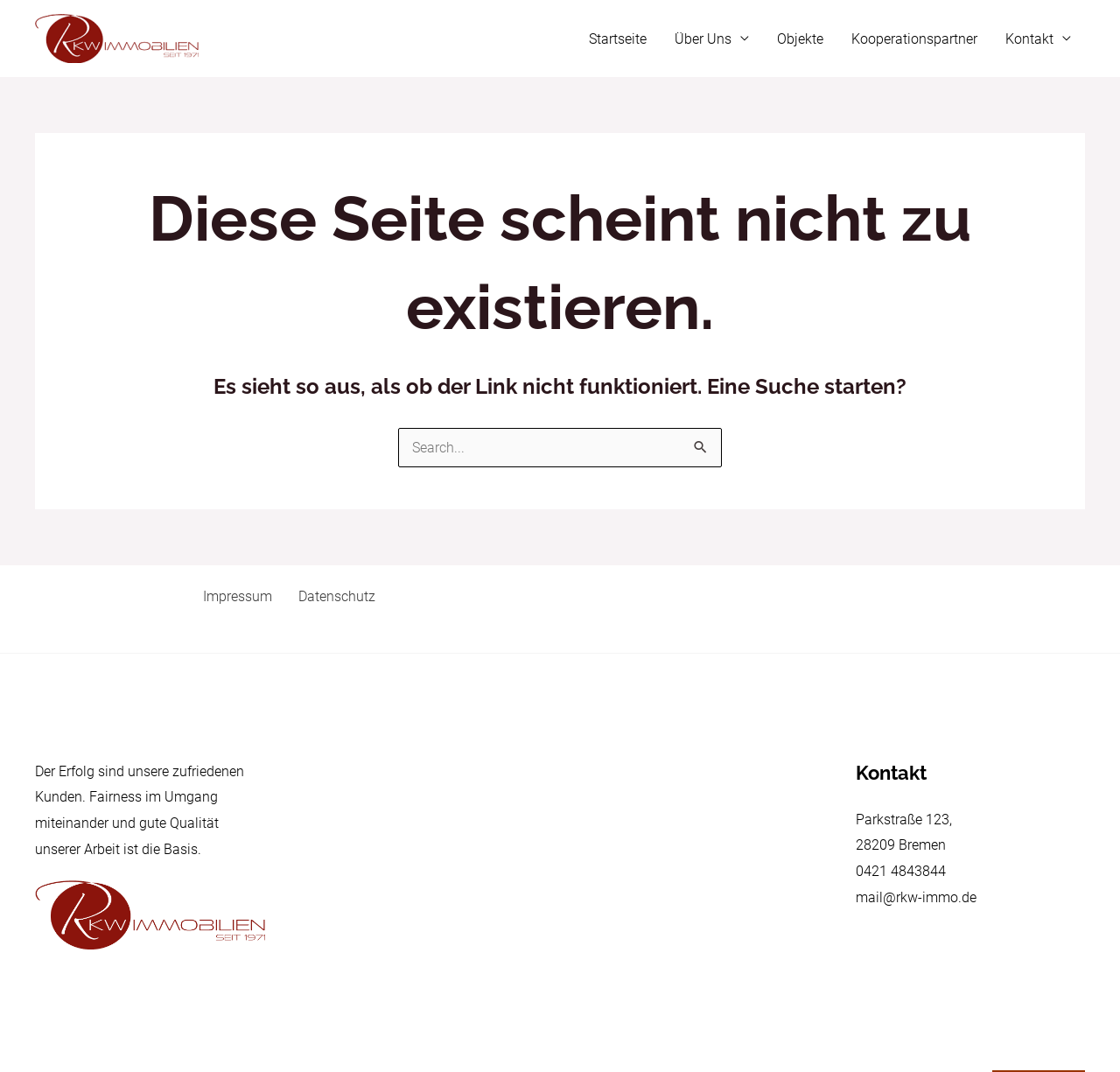Determine the bounding box coordinates for the clickable element required to fulfill the instruction: "View Impressum". Provide the coordinates as four float numbers between 0 and 1, i.e., [left, top, right, bottom].

[0.171, 0.55, 0.248, 0.563]